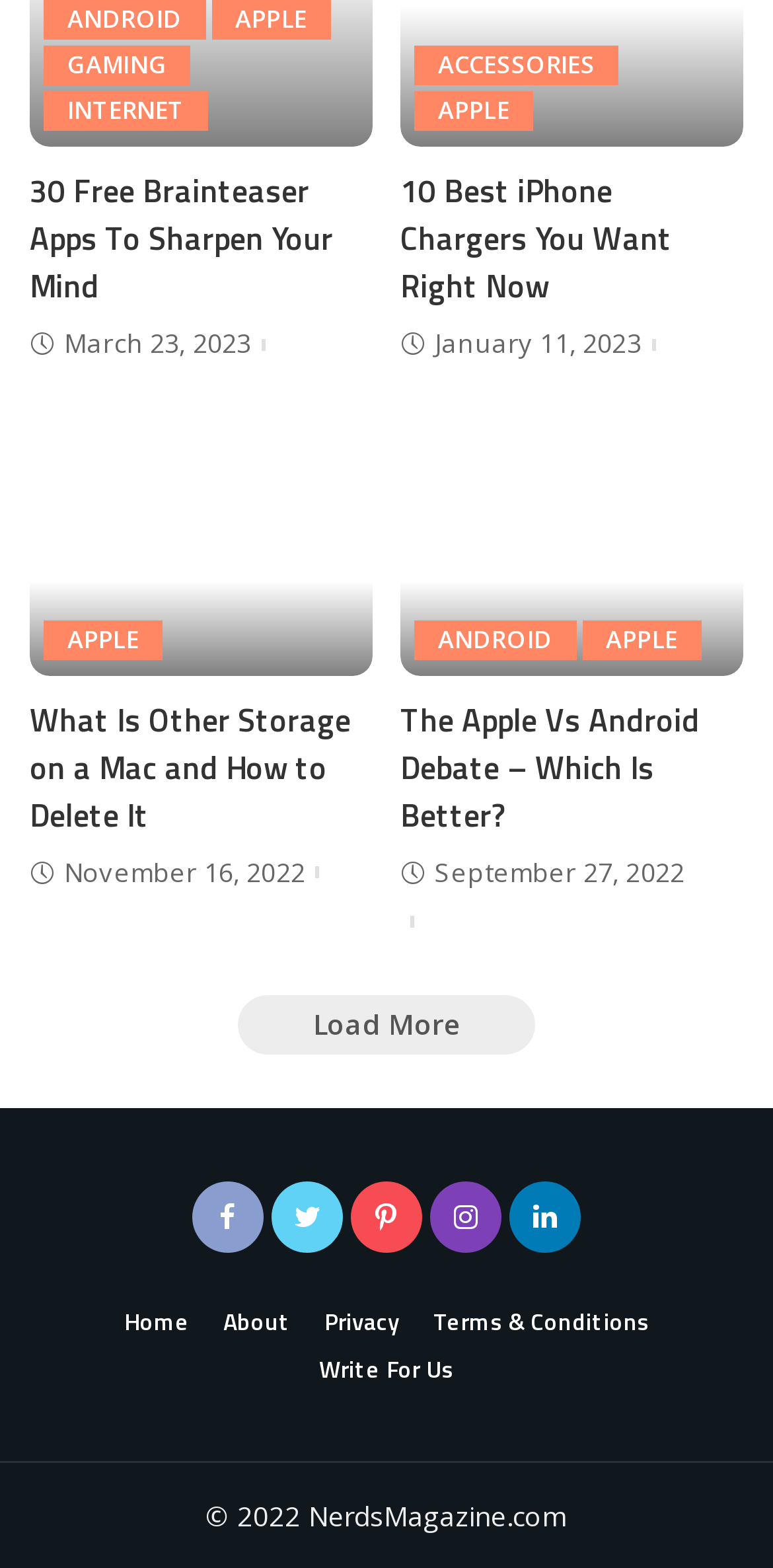Locate the bounding box of the UI element based on this description: "Write For Us". Provide four float numbers between 0 and 1 as [left, top, right, bottom].

[0.395, 0.861, 0.605, 0.887]